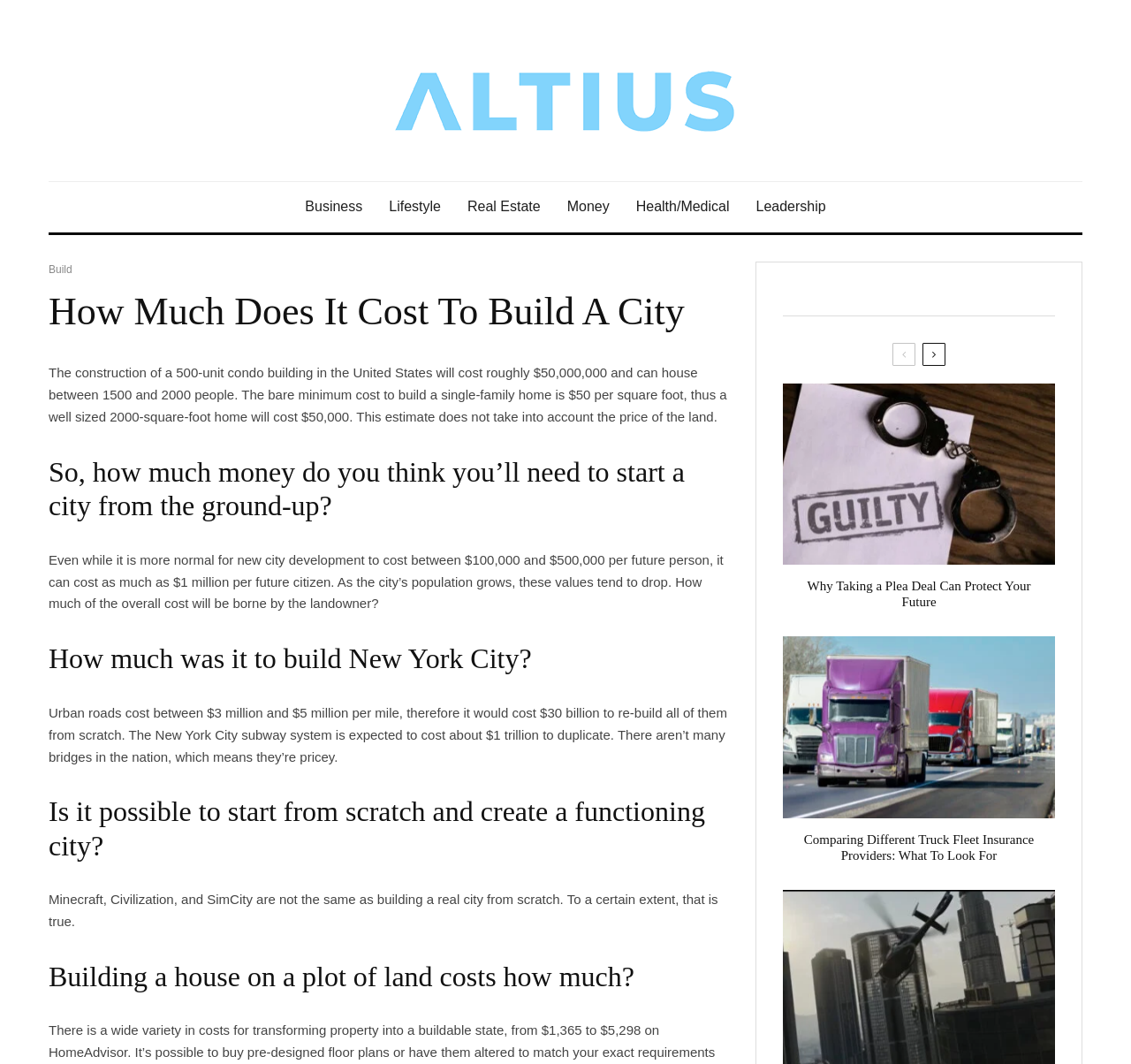Using the information in the image, could you please answer the following question in detail:
What is the cost to duplicate the New York City subway system?

The webpage states that the New York City subway system is expected to cost about $1 trillion to duplicate.